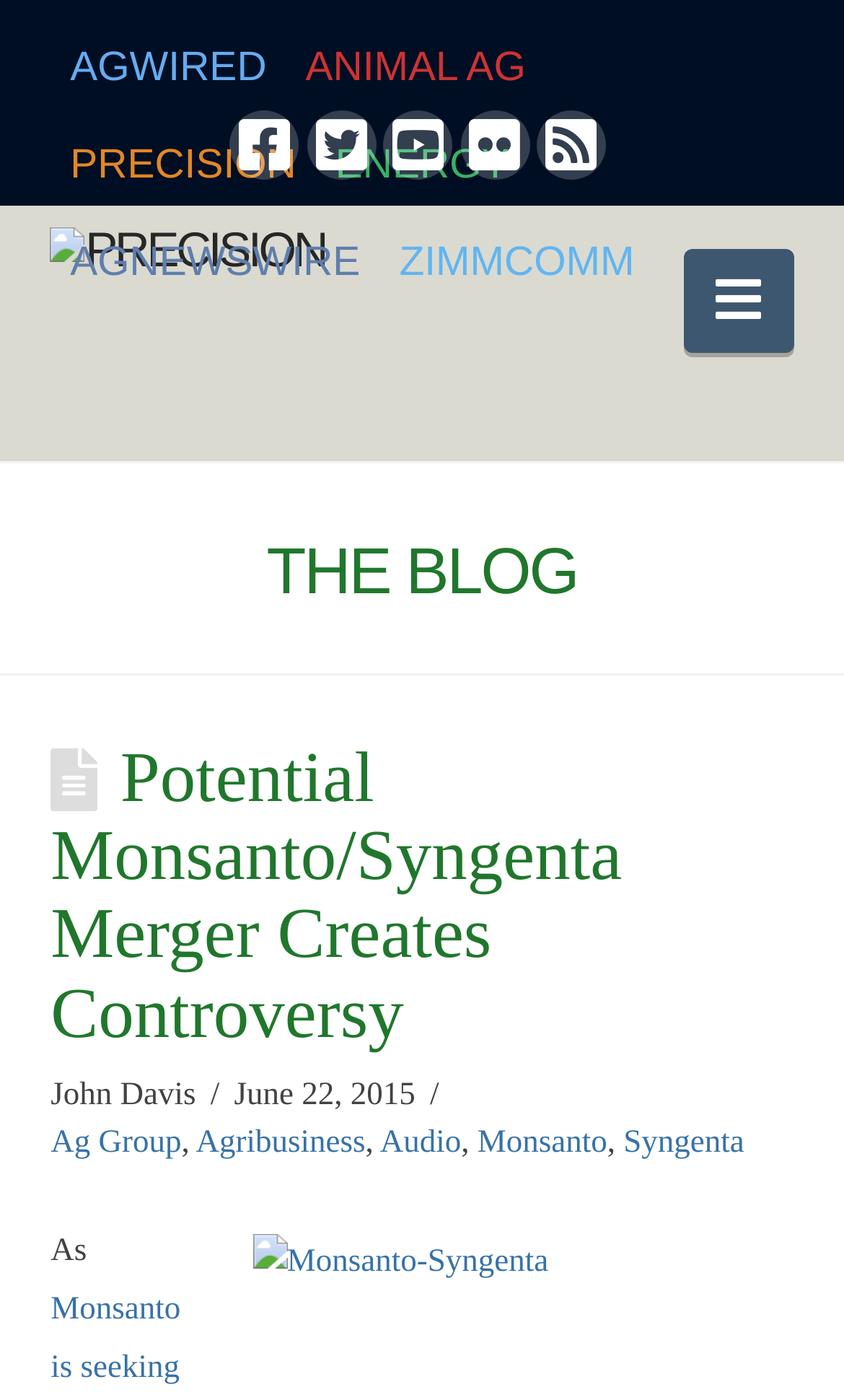What is the name of the blog?
Based on the image, please offer an in-depth response to the question.

I determined the answer by looking at the heading element with the text 'THE BLOG' inside the LayoutTable element.